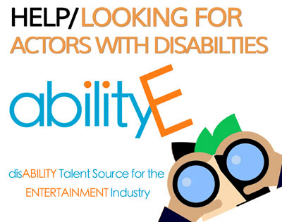Describe the scene in the image with detailed observations.

The image prominently features the message "HELP/LOOKING FOR ACTORS WITH DISABILITIES," highlighting a call to action for inclusive casting in the entertainment industry. Below the bold, eye-catching text is the name "abilityE," designed with a modern flair, emphasizing its mission to advocate for talent with disabilities. Accompanying the text are playful graphics, including a cartoon character wearing glasses, symbolizing the attention and focus on inclusion. The tagline "disABILITY Talent Source for the ENTERTAINMENT Industry" reinforces the organization's commitment to connecting actors with disabilities to potential opportunities, fostering an inclusive environment in film, television, and performing arts.